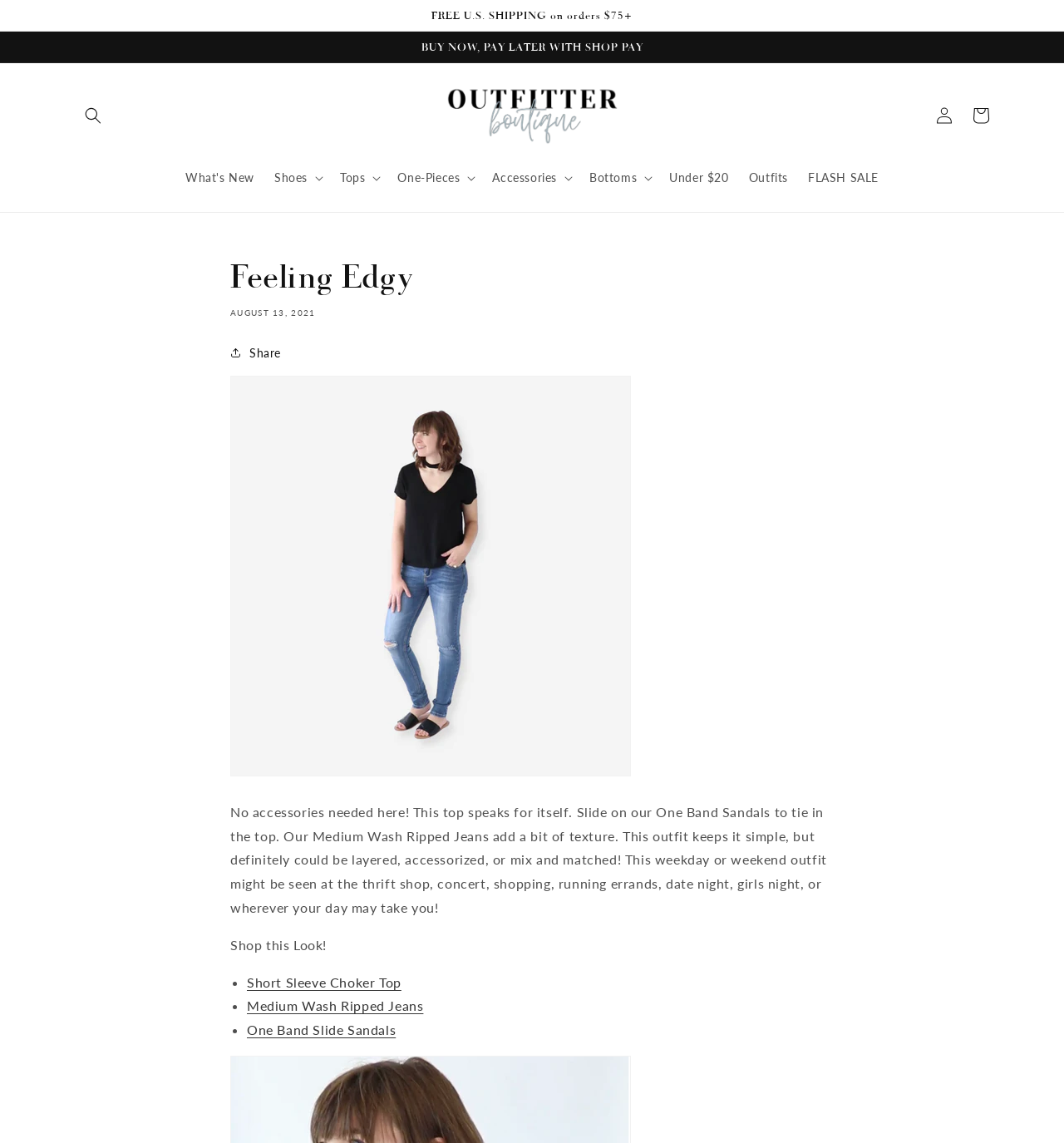Provide the bounding box coordinates of the HTML element this sentence describes: "Boat Pick Up Services". The bounding box coordinates consist of four float numbers between 0 and 1, i.e., [left, top, right, bottom].

None